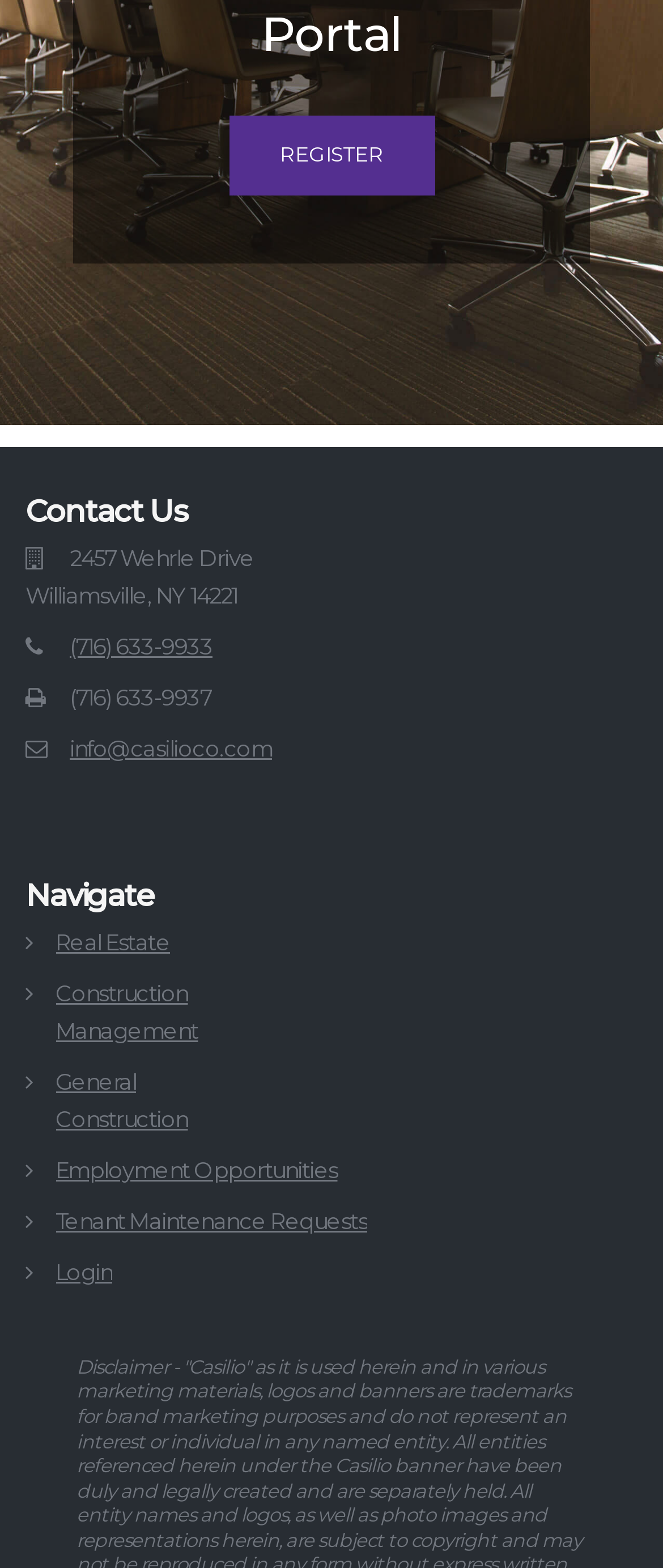What is the company's address?
Carefully analyze the image and provide a detailed answer to the question.

I found the address by looking at the contact information section, where it is listed as '2457 Wehrle Drive, Williamsville, NY 14221'.